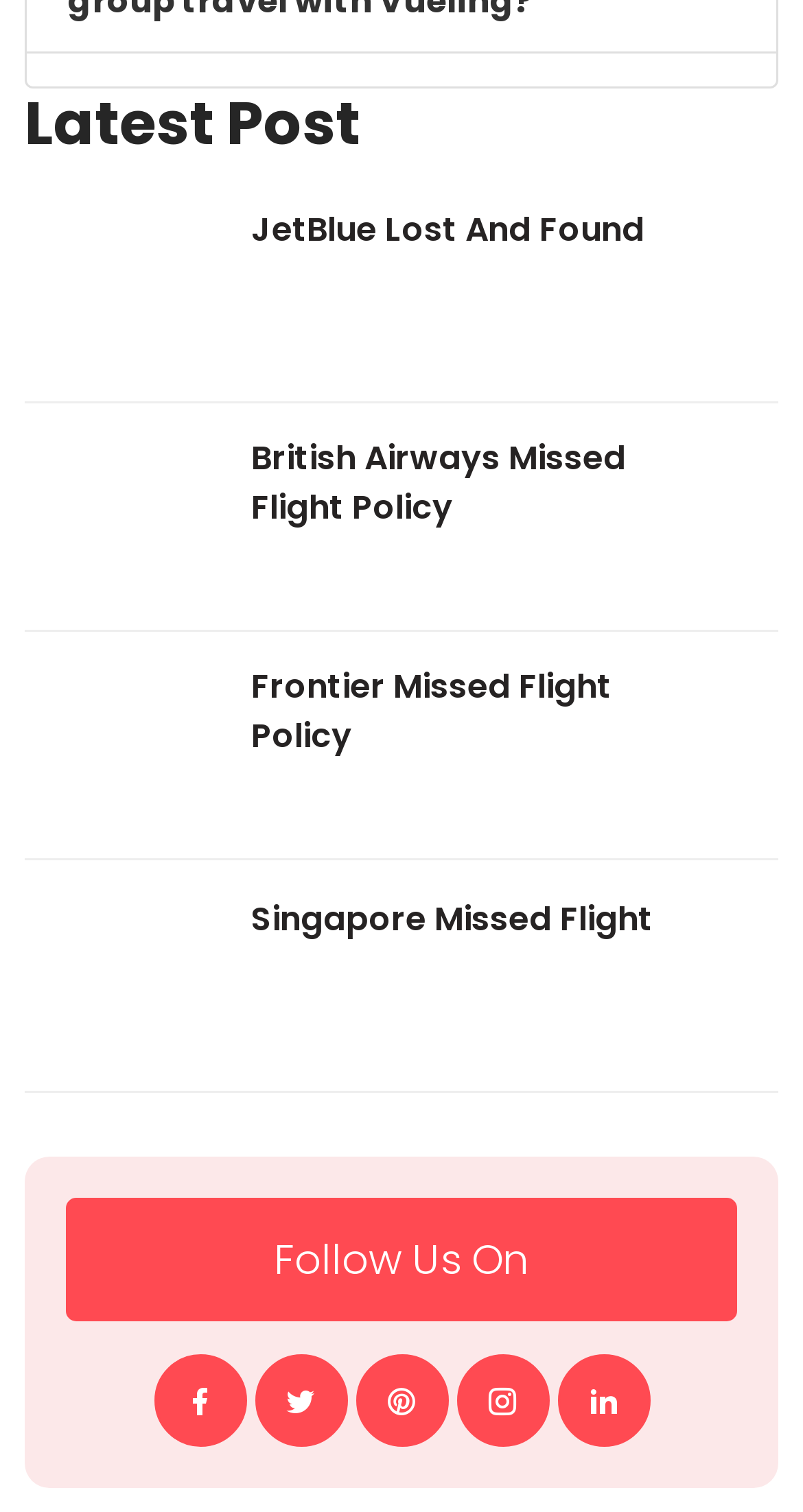Determine the bounding box for the UI element described here: "British Airways Missed Flight Policy".

[0.313, 0.287, 0.867, 0.352]